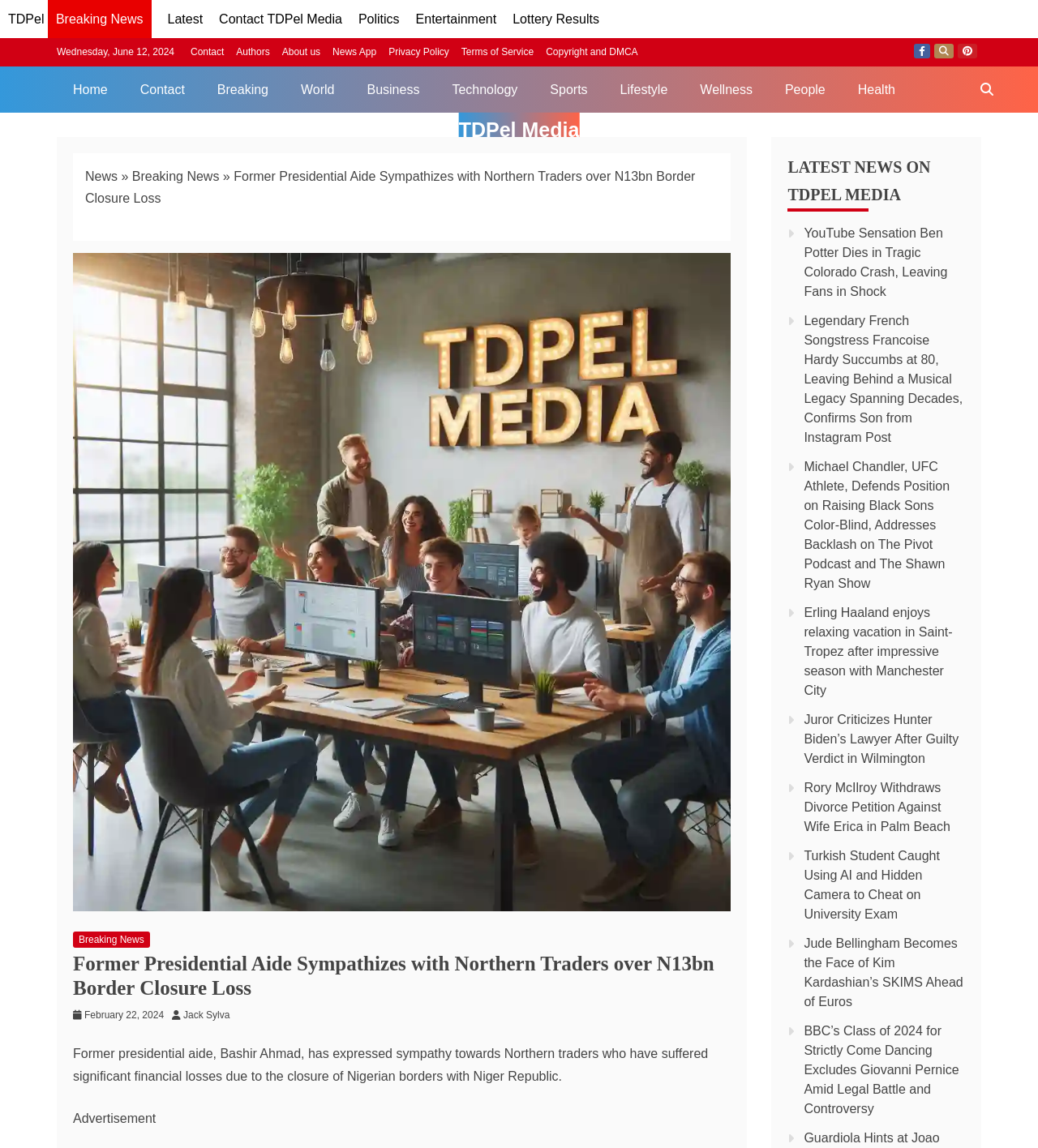How many news articles are listed in the 'LATEST NEWS ON TDPEL MEDIA' section?
Please provide a detailed answer to the question.

I counted the number of link elements in the 'LATEST NEWS ON TDPEL MEDIA' section, and there are 9 news articles listed.